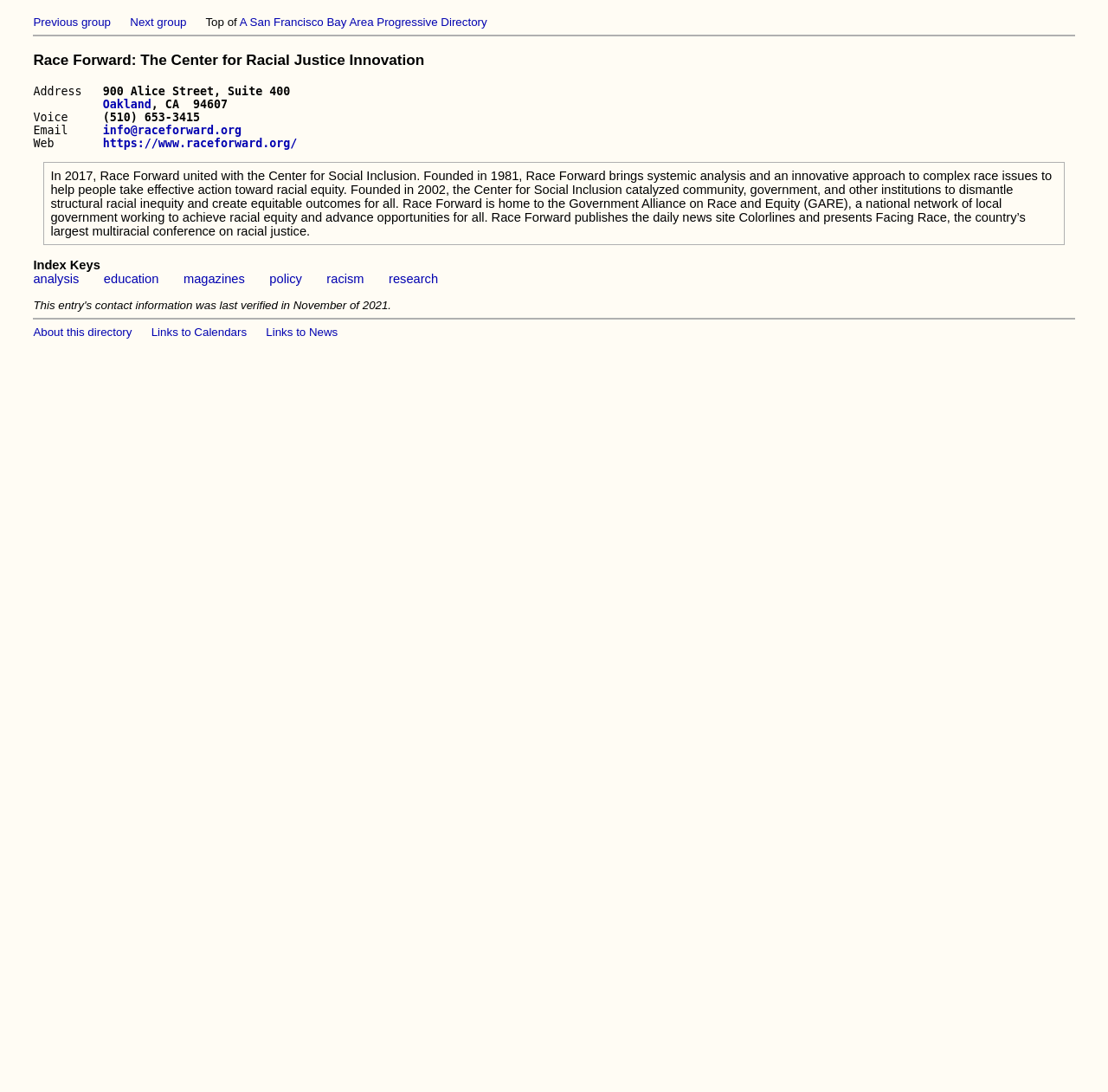Determine the bounding box coordinates of the element that should be clicked to execute the following command: "Visit A San Francisco Bay Area Progressive Directory".

[0.216, 0.014, 0.44, 0.026]